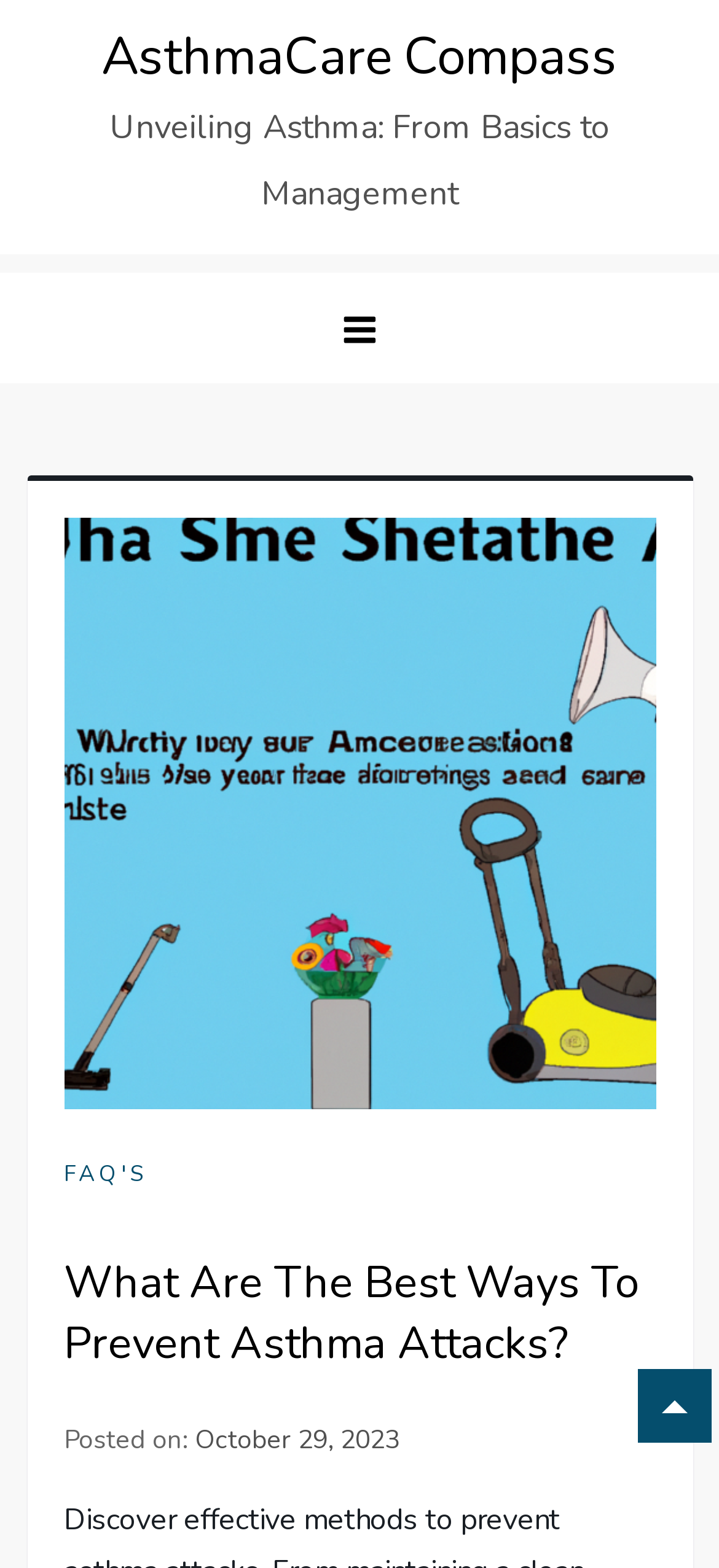What is the purpose of the button at the bottom right?
Identify the answer in the screenshot and reply with a single word or phrase.

To go to top